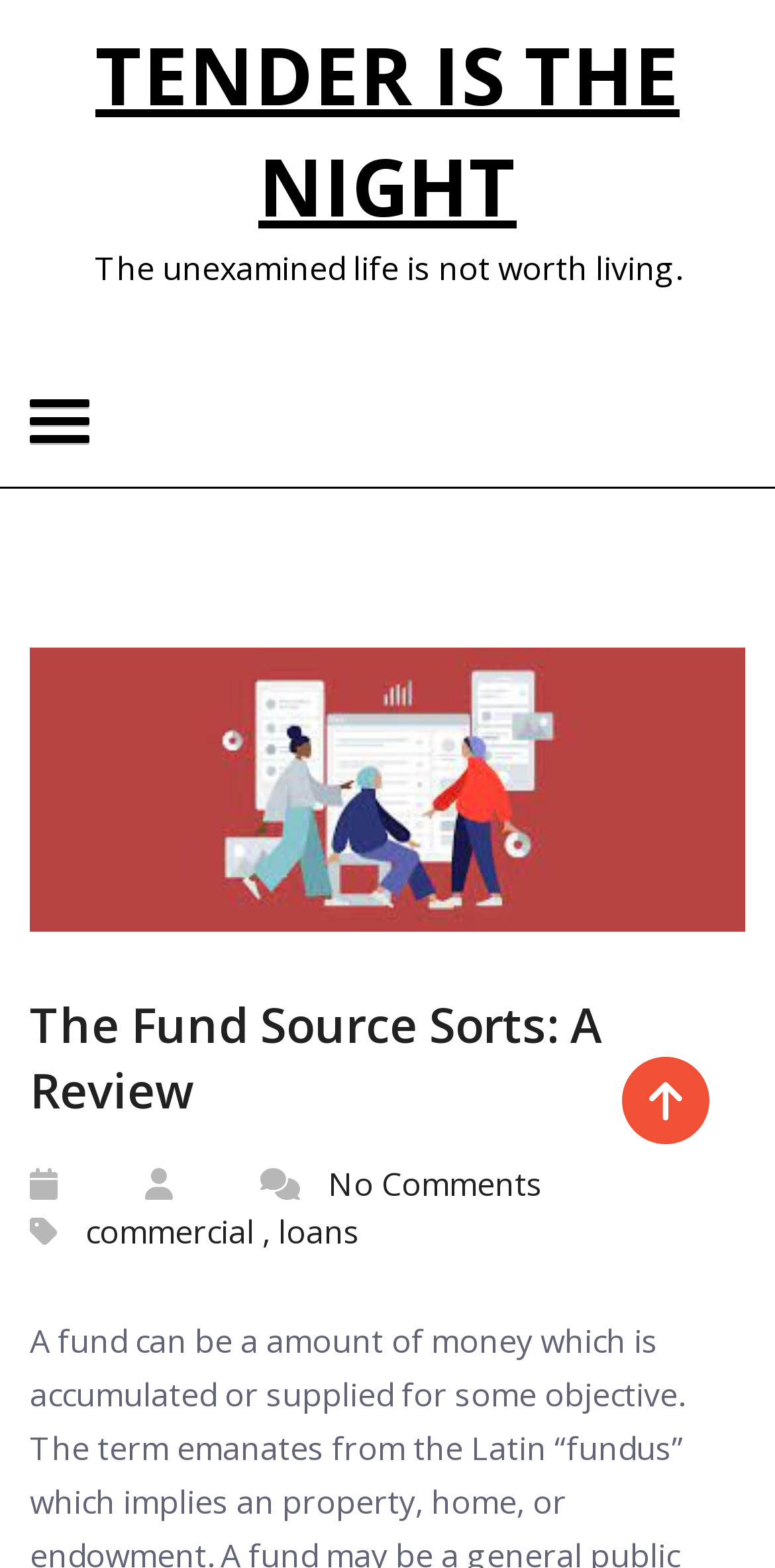Find the bounding box coordinates for the HTML element specified by: "parent_node: Skip to content".

[0.803, 0.674, 0.915, 0.73]